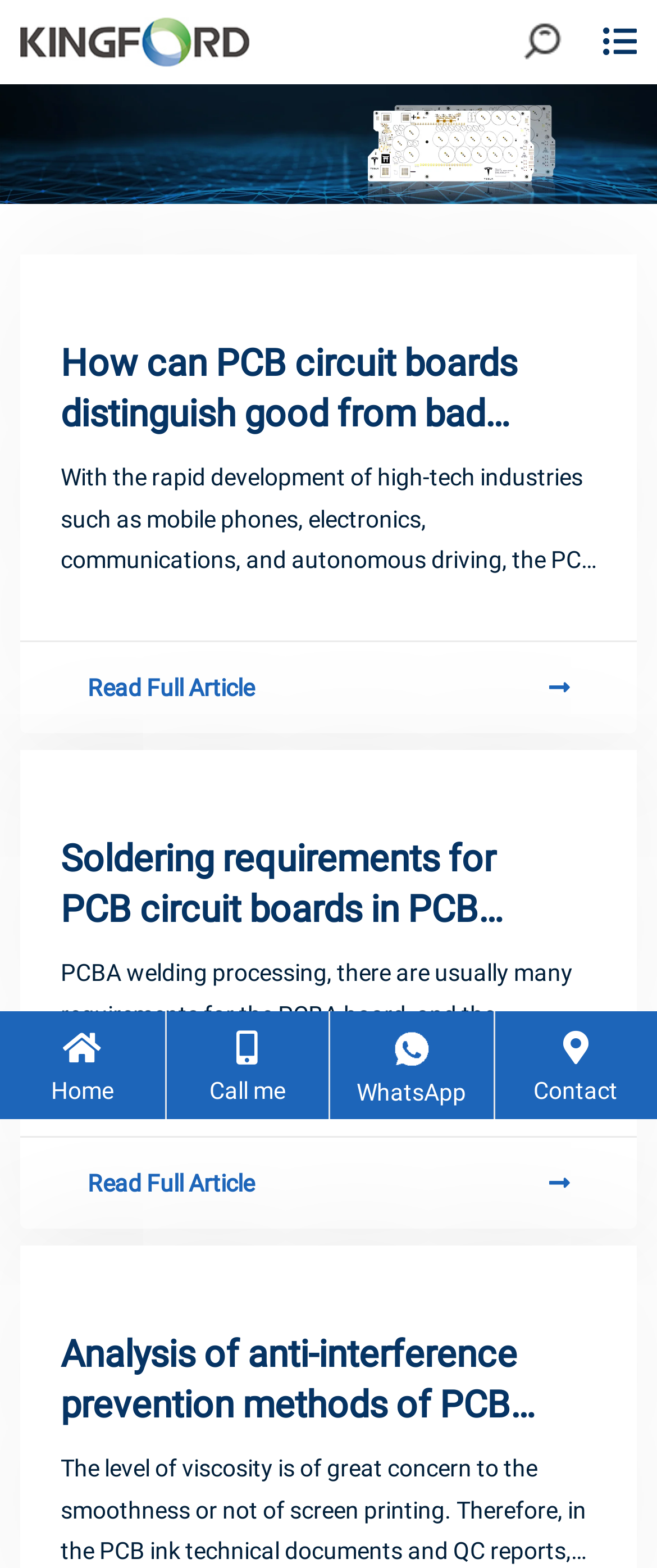Identify the bounding box coordinates of the clickable region to carry out the given instruction: "Search for keywords".

[0.026, 0.064, 0.974, 0.107]